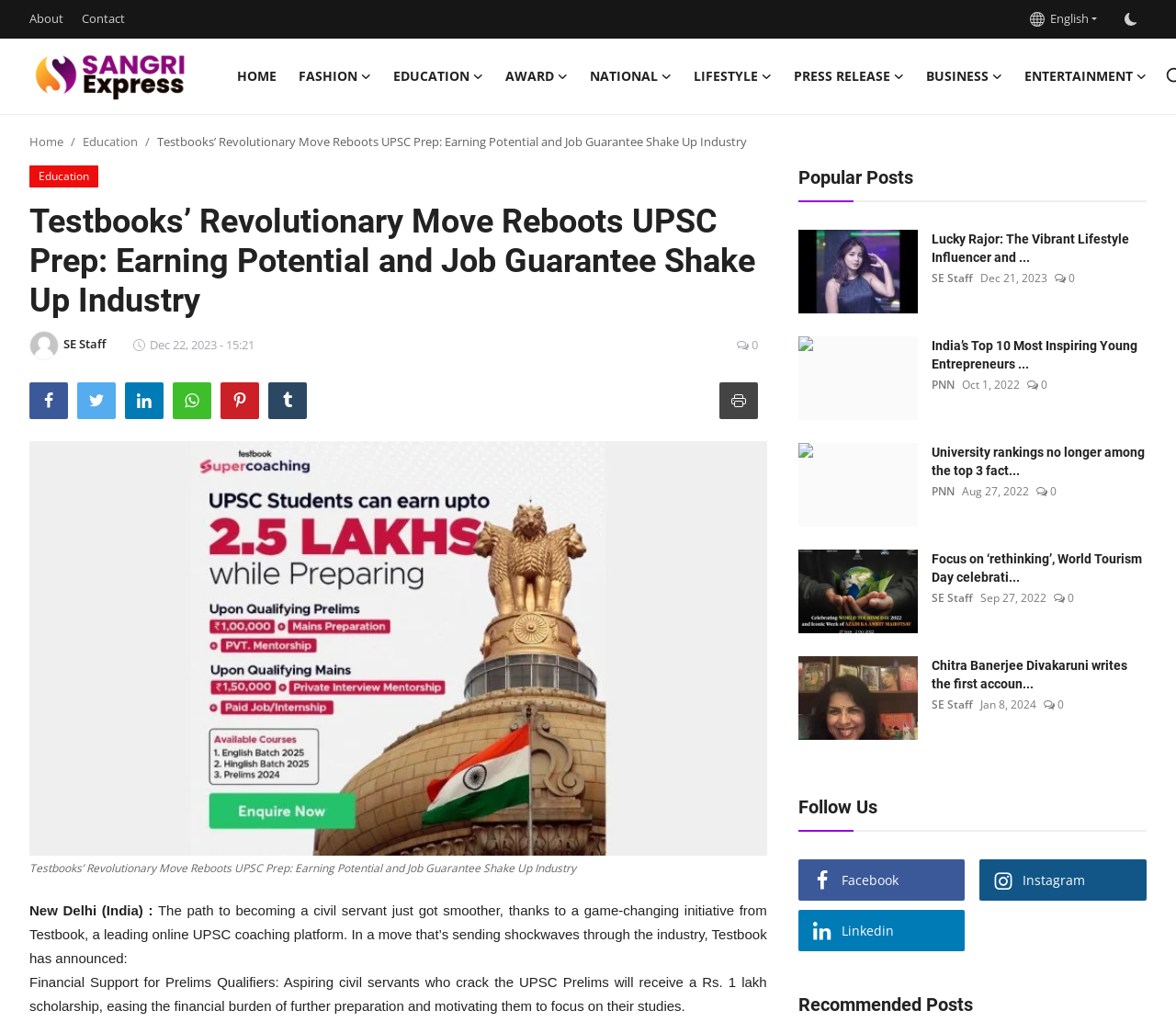Provide the bounding box coordinates of the area you need to click to execute the following instruction: "View charity overview".

None